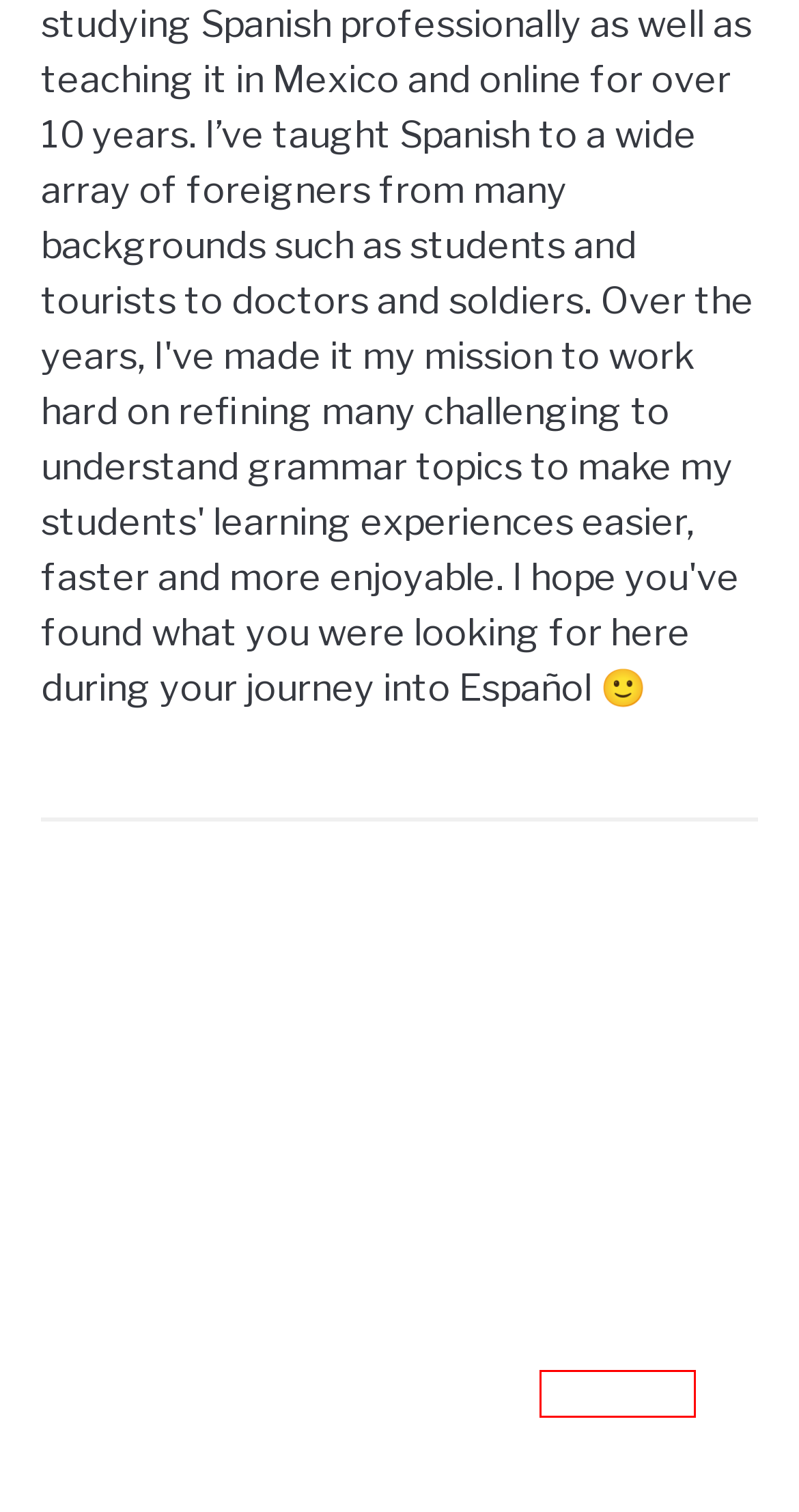Examine the webpage screenshot and identify the UI element enclosed in the red bounding box. Pick the webpage description that most accurately matches the new webpage after clicking the selected element. Here are the candidates:
A. Site Map - Tell Me In Spanish
B. The Complete Spanish Learning Kit
C. Contact - Tell Me In Spanish
D. Terms and Conditions for Tell Me In Spanish - Tell Me In Spanish
E. Privacy Policy of Tell Me In Spanish
F. Login – Spanish Hero System
G. FREE Video Lessons - Tell Me In Spanish on YouTube
H. About Tell Me in Spanish - Tell Me In Spanish

A